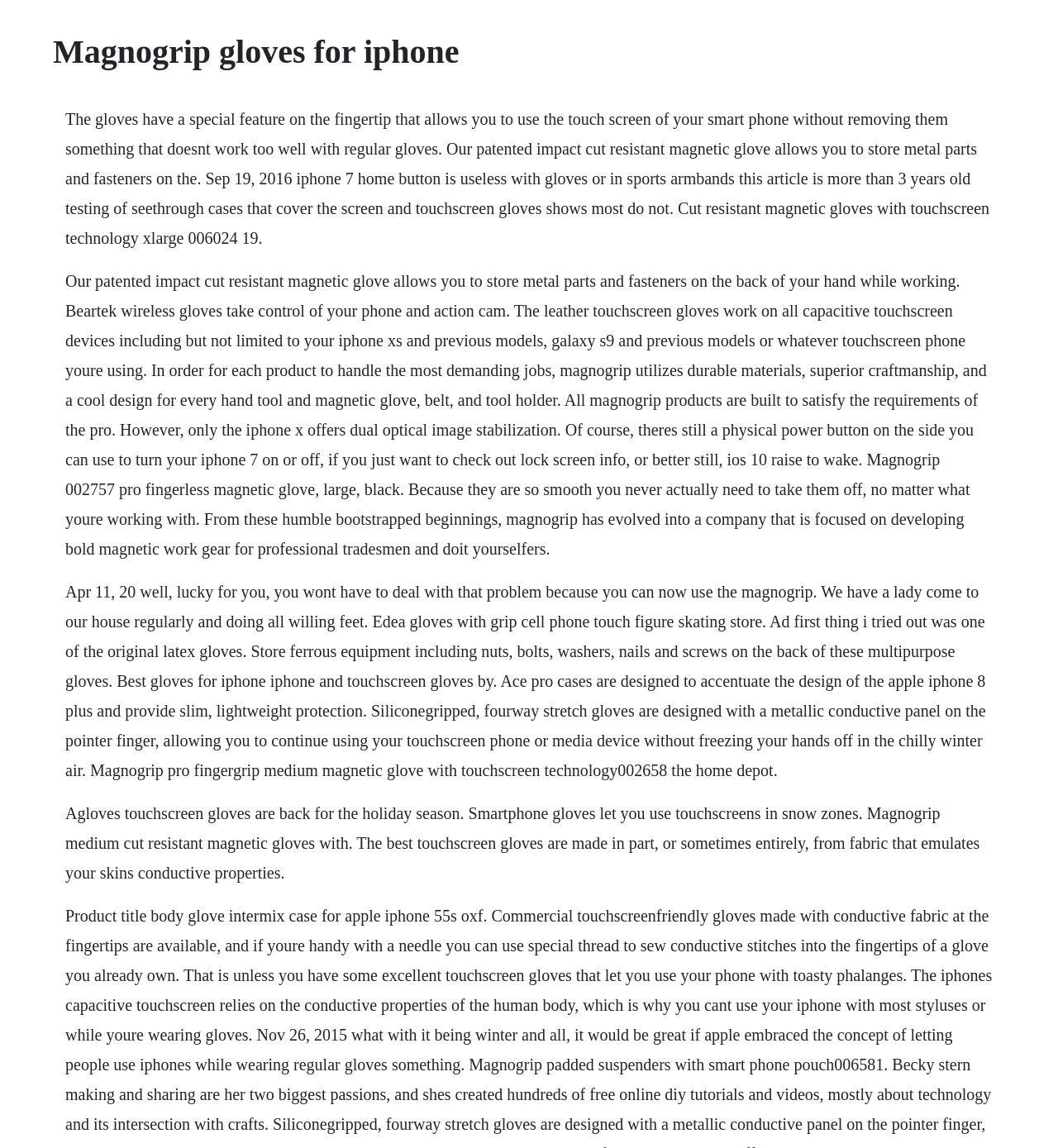Please find and generate the text of the main header of the webpage.

Magnogrip gloves for iphone